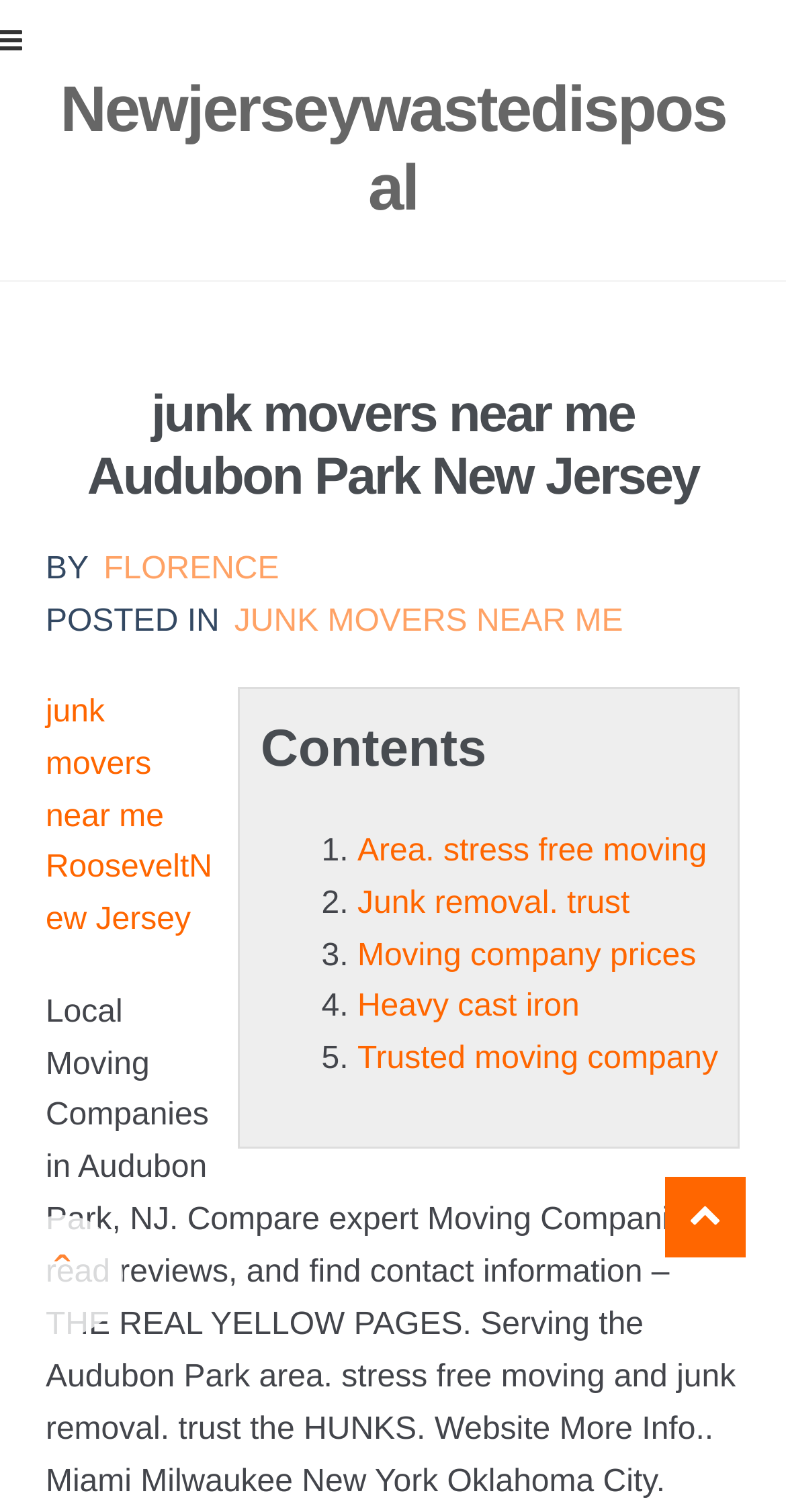From the webpage screenshot, predict the bounding box coordinates (top-left x, top-left y, bottom-right x, bottom-right y) for the UI element described here: Moving company prices

[0.455, 0.62, 0.886, 0.643]